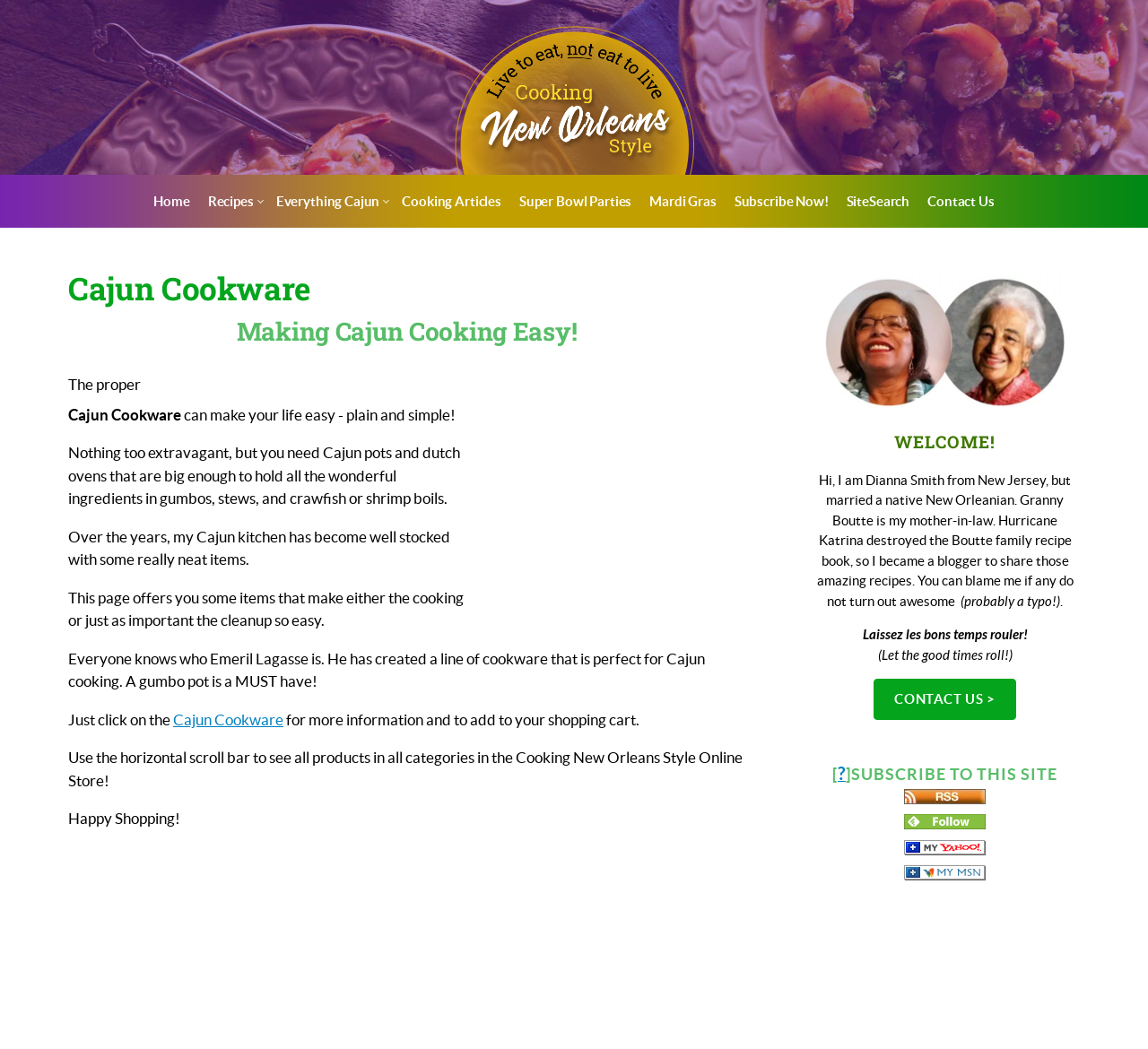Illustrate the webpage's structure and main components comprehensively.

This webpage is about Cajun cookware and cooking. At the top, there is a navigation menu with links to "Home", "Recipes", "Everything Cajun", "Cooking Articles", "Super Bowl Parties", "Mardi Gras", "Subscribe Now!", "SiteSearch", and "Contact Us". Below the navigation menu, there are two headings: "Cajun Cookware" and "Making Cajun Cooking Easy!". 

To the right of the headings, there is an advertisement in an iframe. Below the headings, there is a paragraph of text that explains the importance of having the right cookware for Cajun cooking. The text continues to describe the author's experience with Cajun cooking and the items they have in their kitchen. 

There is a mention of Emeril Lagasse's line of cookware, which is suitable for Cajun cooking, and a link to more information about it. The text also invites readers to explore the Cooking New Orleans Style Online Store. 

On the right side of the page, there is an image, and below it, a heading that says "WELCOME!". The text that follows introduces the author, Dianna Smith, who shares her mother-in-law's recipes on the blog. There is also a phrase in French, "Laissez les bons temps rouler!", which means "Let the good times roll!". 

Further down, there are links to "CONTACT US" and "SUBSCRIBE TO THIS SITE", as well as links to subscribe to the site's RSS feed and follow it on Feedly, My Yahoo!, and My MSN.